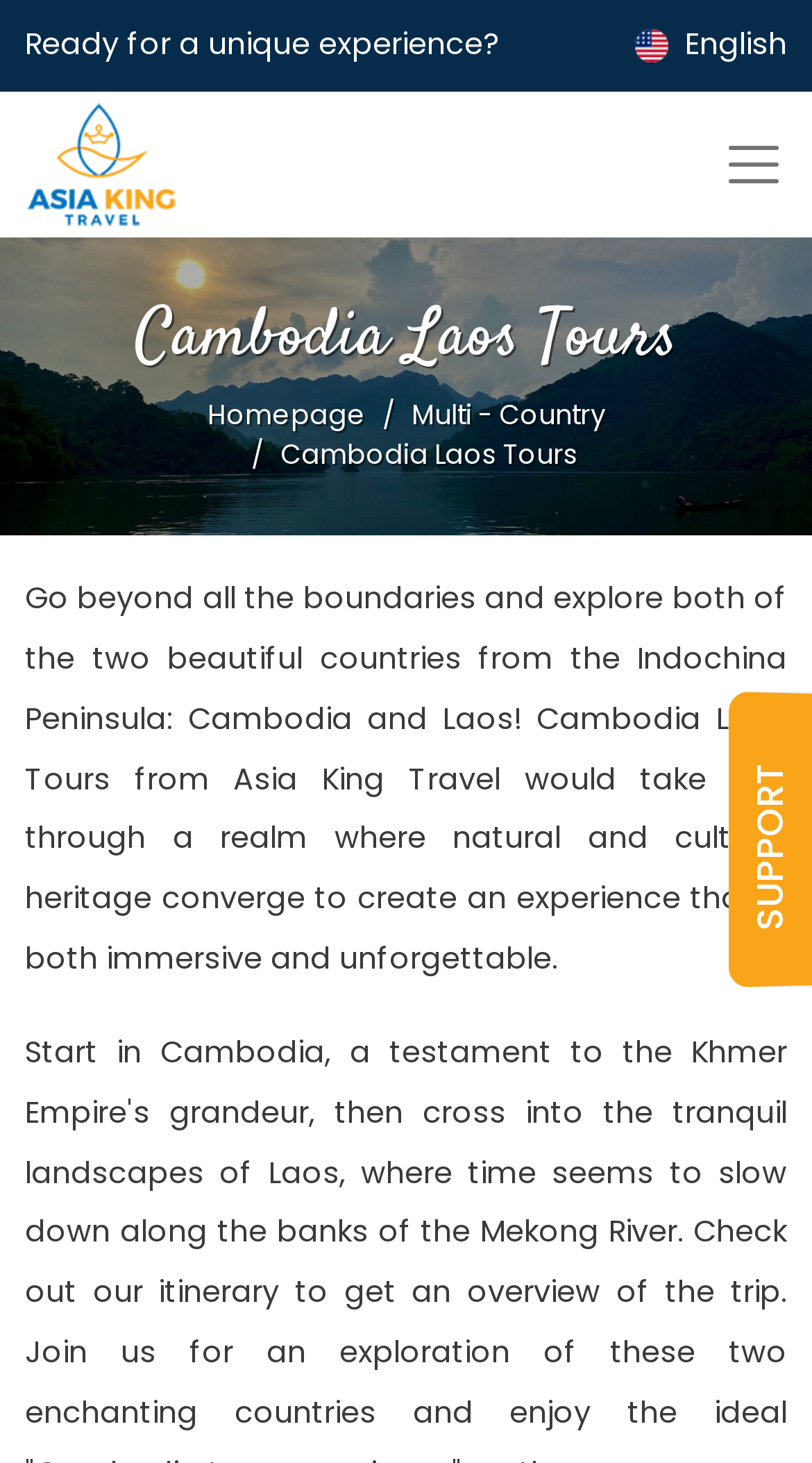How many navigation links are in the breadcrumb?
We need a detailed and exhaustive answer to the question. Please elaborate.

I counted the number of link elements within the navigation element with the role 'breadcrumb', which are 'Homepage' and 'Multi - Country', hence there are 2 navigation links.